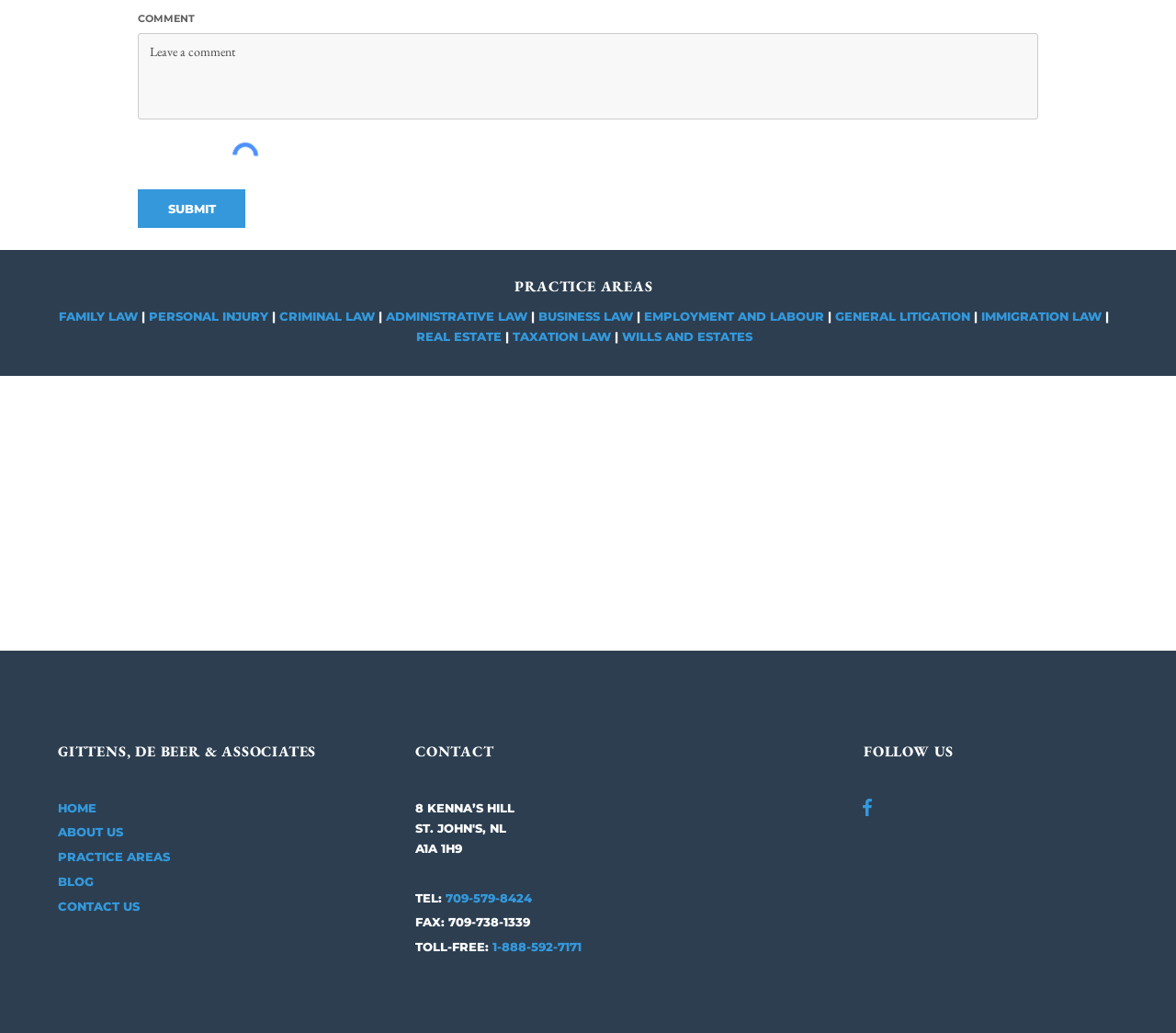Determine the bounding box coordinates of the section to be clicked to follow the instruction: "view family law practice area". The coordinates should be given as four float numbers between 0 and 1, formatted as [left, top, right, bottom].

[0.05, 0.302, 0.117, 0.312]